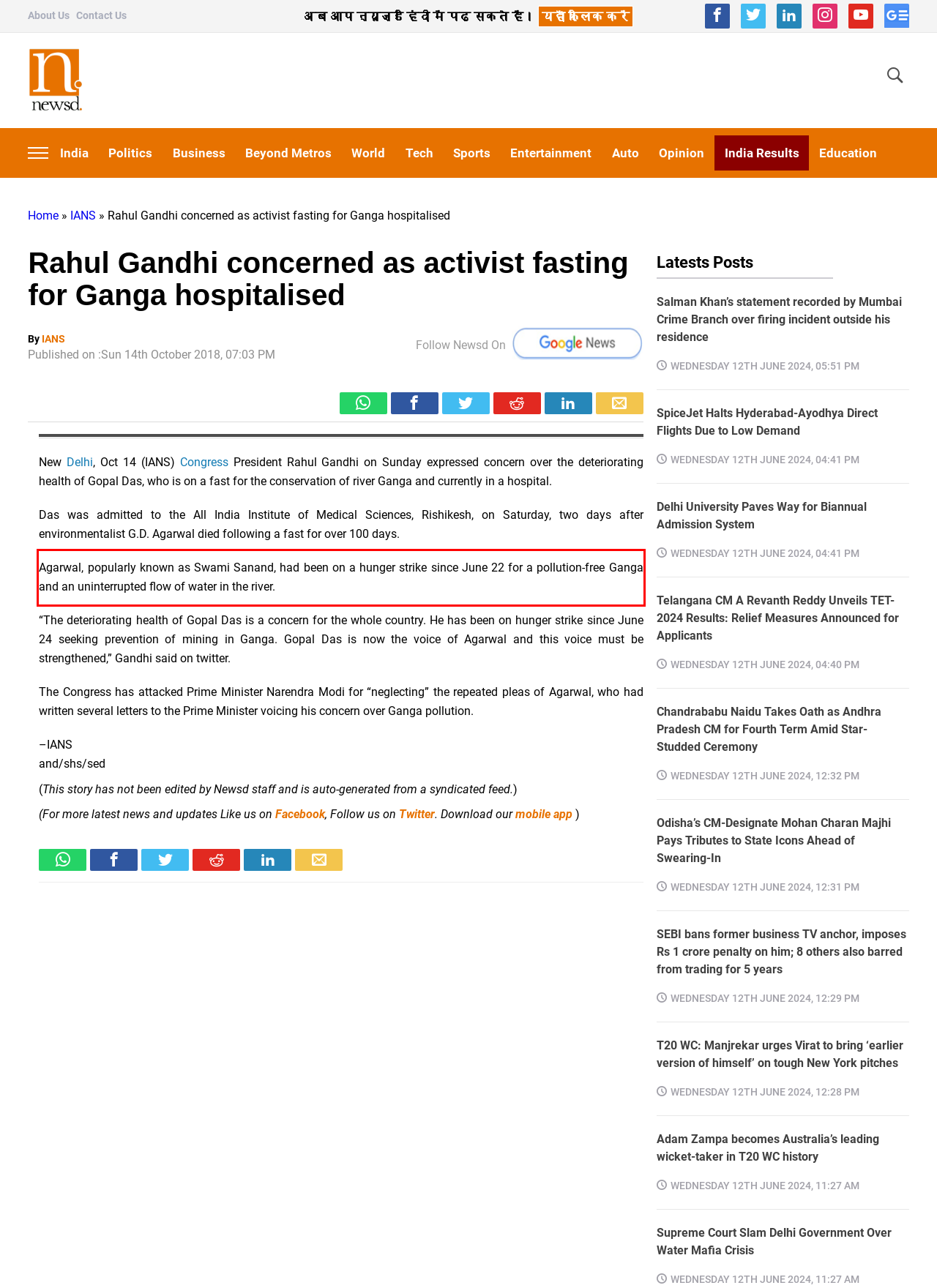Given a screenshot of a webpage with a red bounding box, extract the text content from the UI element inside the red bounding box.

Agarwal, popularly known as Swami Sanand, had been on a hunger strike since June 22 for a pollution-free Ganga and an uninterrupted flow of water in the river.